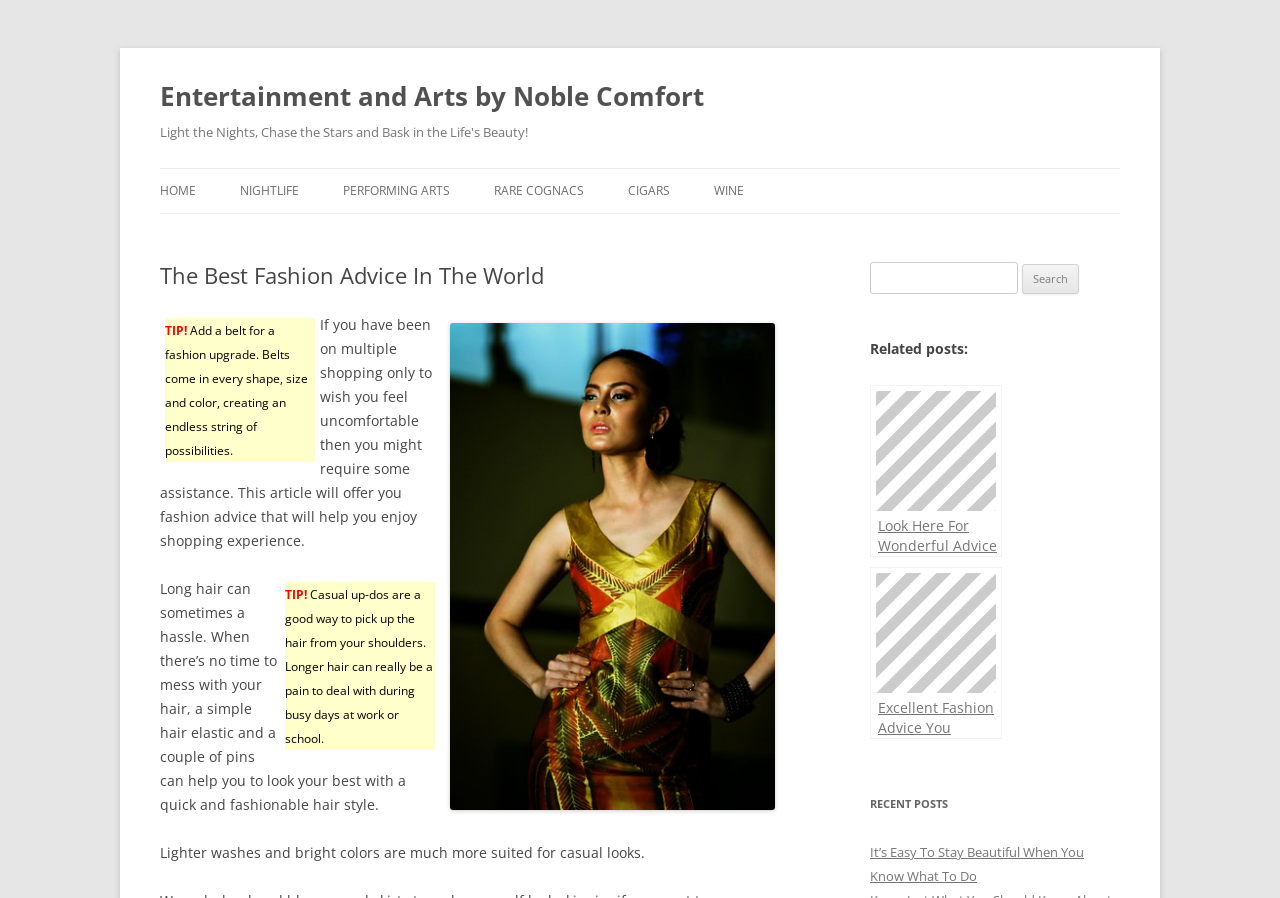Could you specify the bounding box coordinates for the clickable section to complete the following instruction: "Click on the 'NIGHTLIFE' link"?

[0.188, 0.188, 0.234, 0.238]